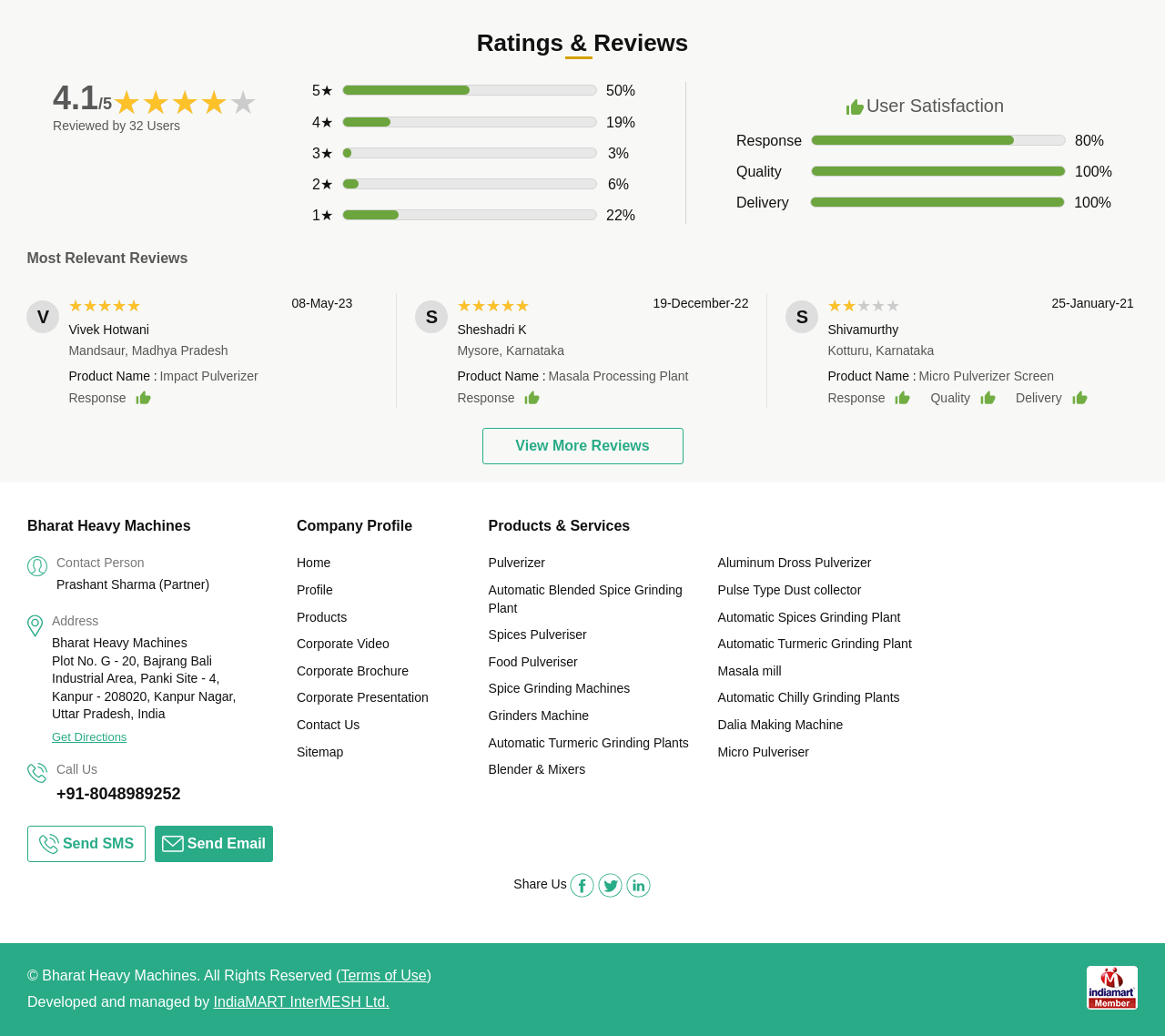Use a single word or phrase to answer the question:
What is the name of the company?

Bharat Heavy Machines